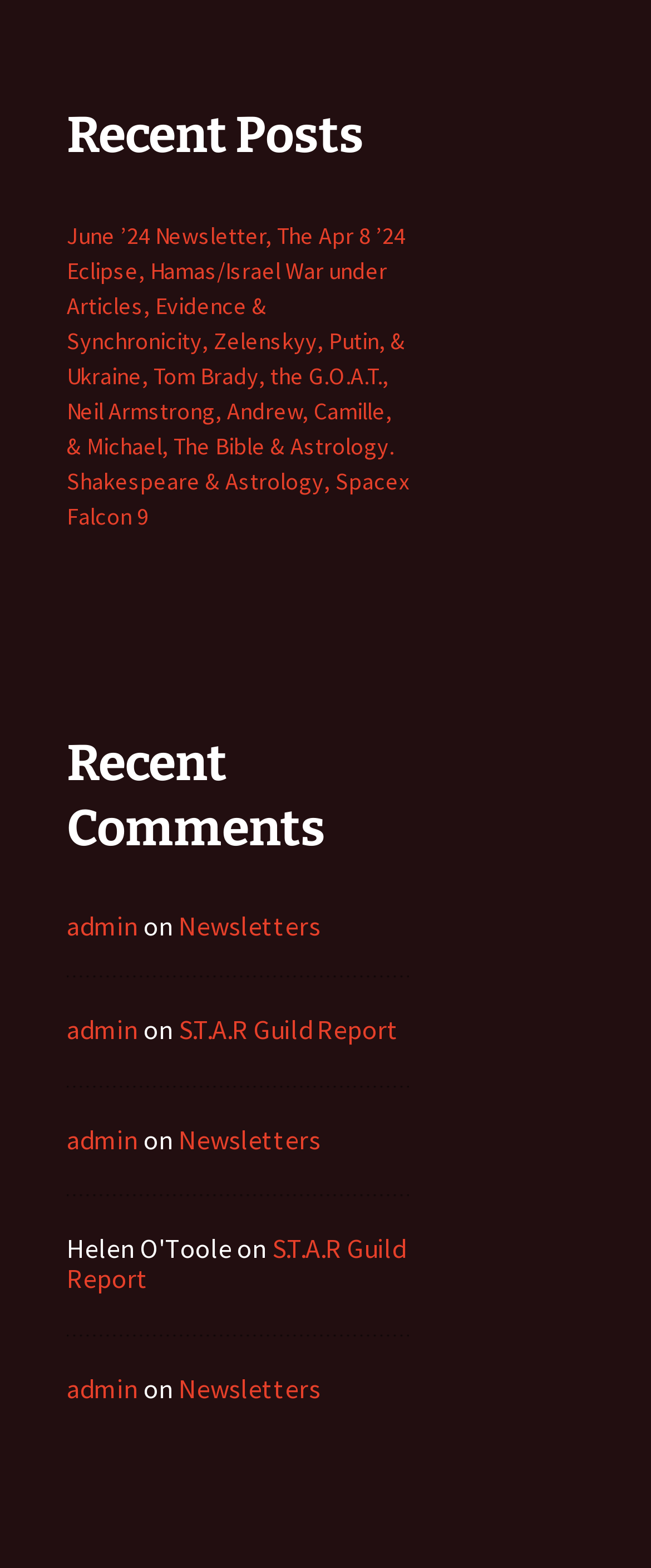What is the common link text in the footer of each article?
Give a detailed response to the question by analyzing the screenshot.

Each article has a footer section with links, and the common link text among them is 'admin'.